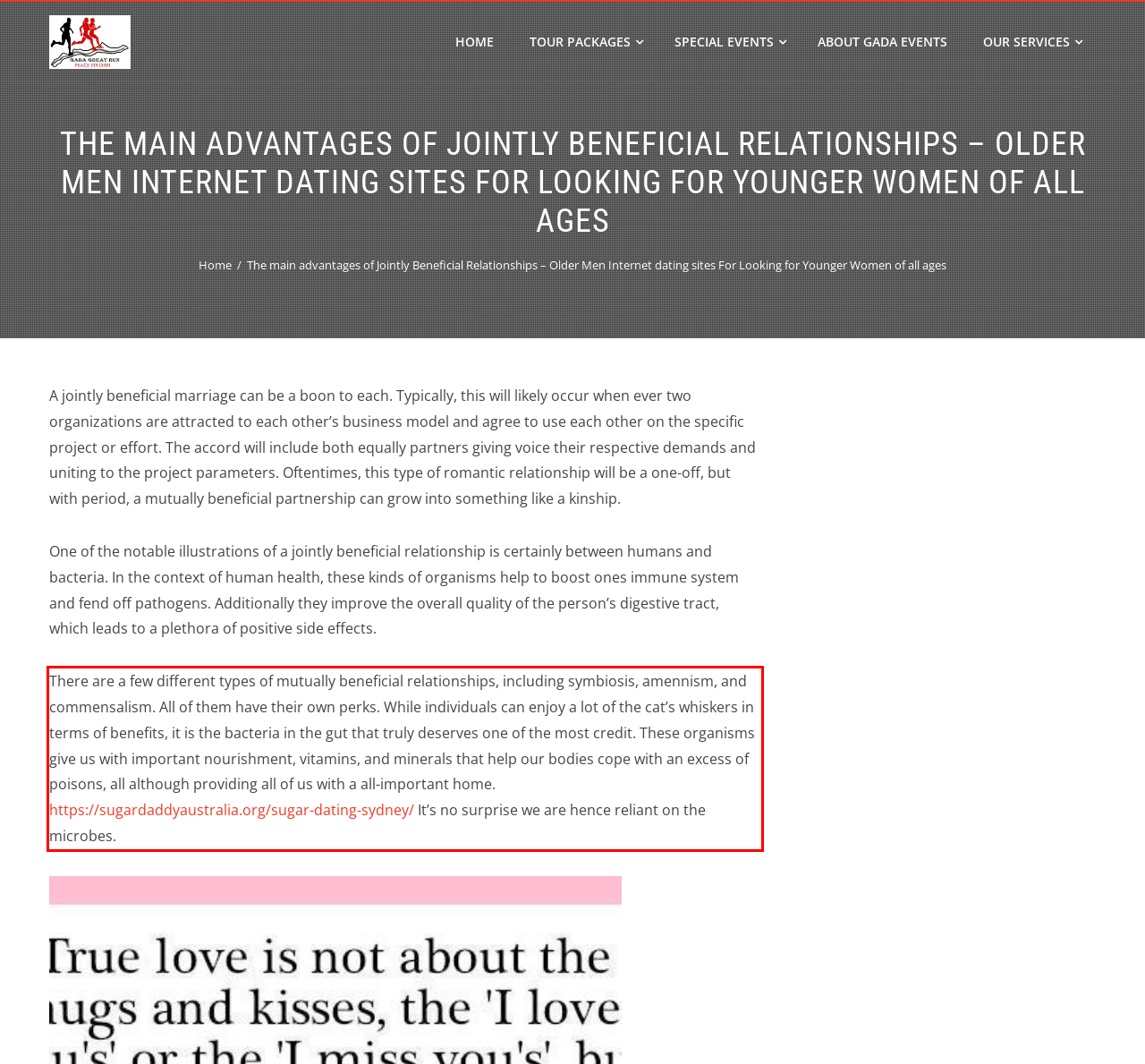Analyze the webpage screenshot and use OCR to recognize the text content in the red bounding box.

There are a few different types of mutually beneficial relationships, including symbiosis, amennism, and commensalism. All of them have their own perks. While individuals can enjoy a lot of the cat’s whiskers in terms of benefits, it is the bacteria in the gut that truly deserves one of the most credit. These organisms give us with important nourishment, vitamins, and minerals that help our bodies cope with an excess of poisons, all although providing all of us with a all-important home. https://sugardaddyaustralia.org/sugar-dating-sydney/ It’s no surprise we are hence reliant on the microbes.